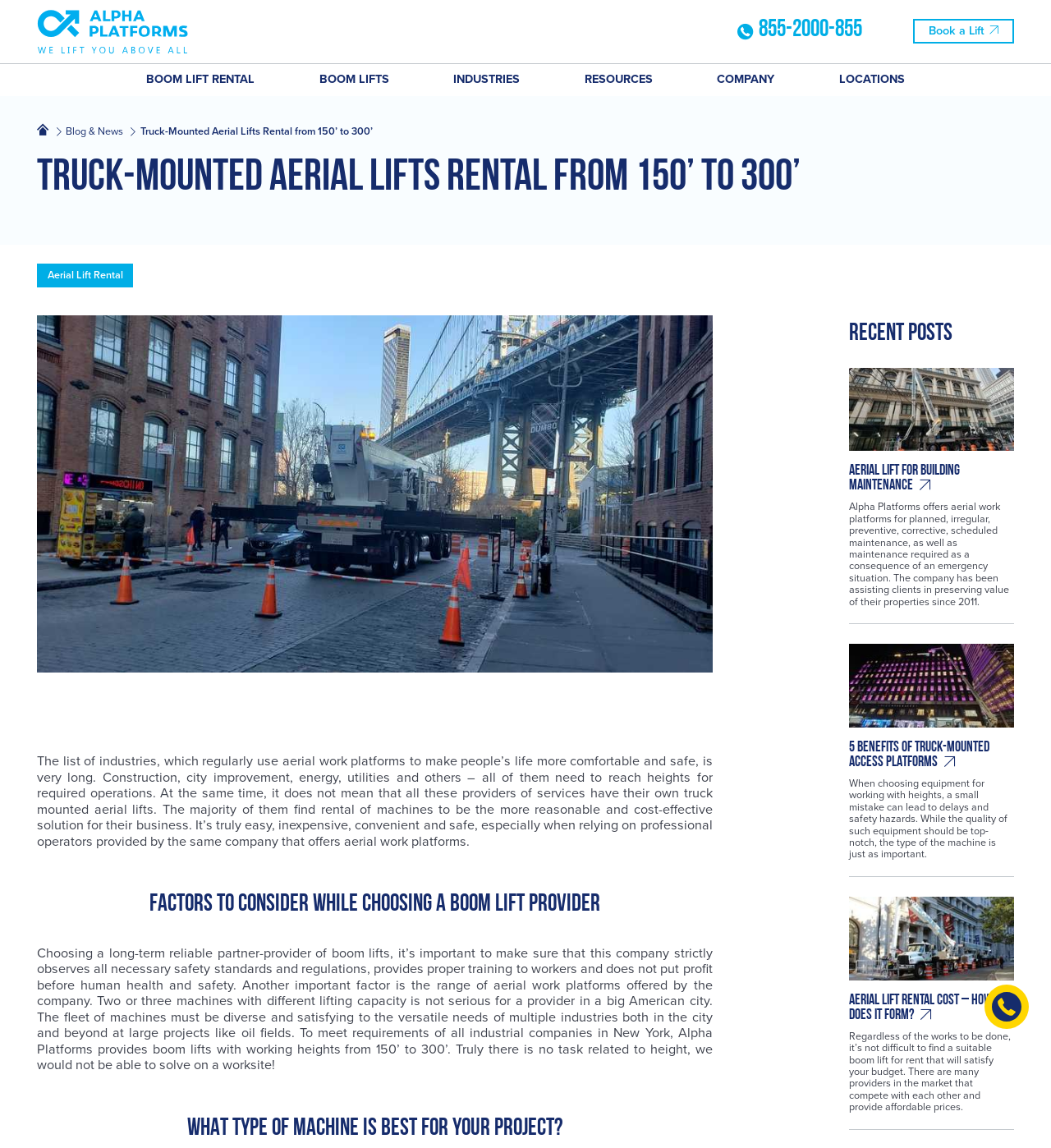Please identify the bounding box coordinates of the element's region that needs to be clicked to fulfill the following instruction: "Read the blog post 'Aerial Lift for Building Maintenance'". The bounding box coordinates should consist of four float numbers between 0 and 1, i.e., [left, top, right, bottom].

[0.808, 0.382, 0.965, 0.396]